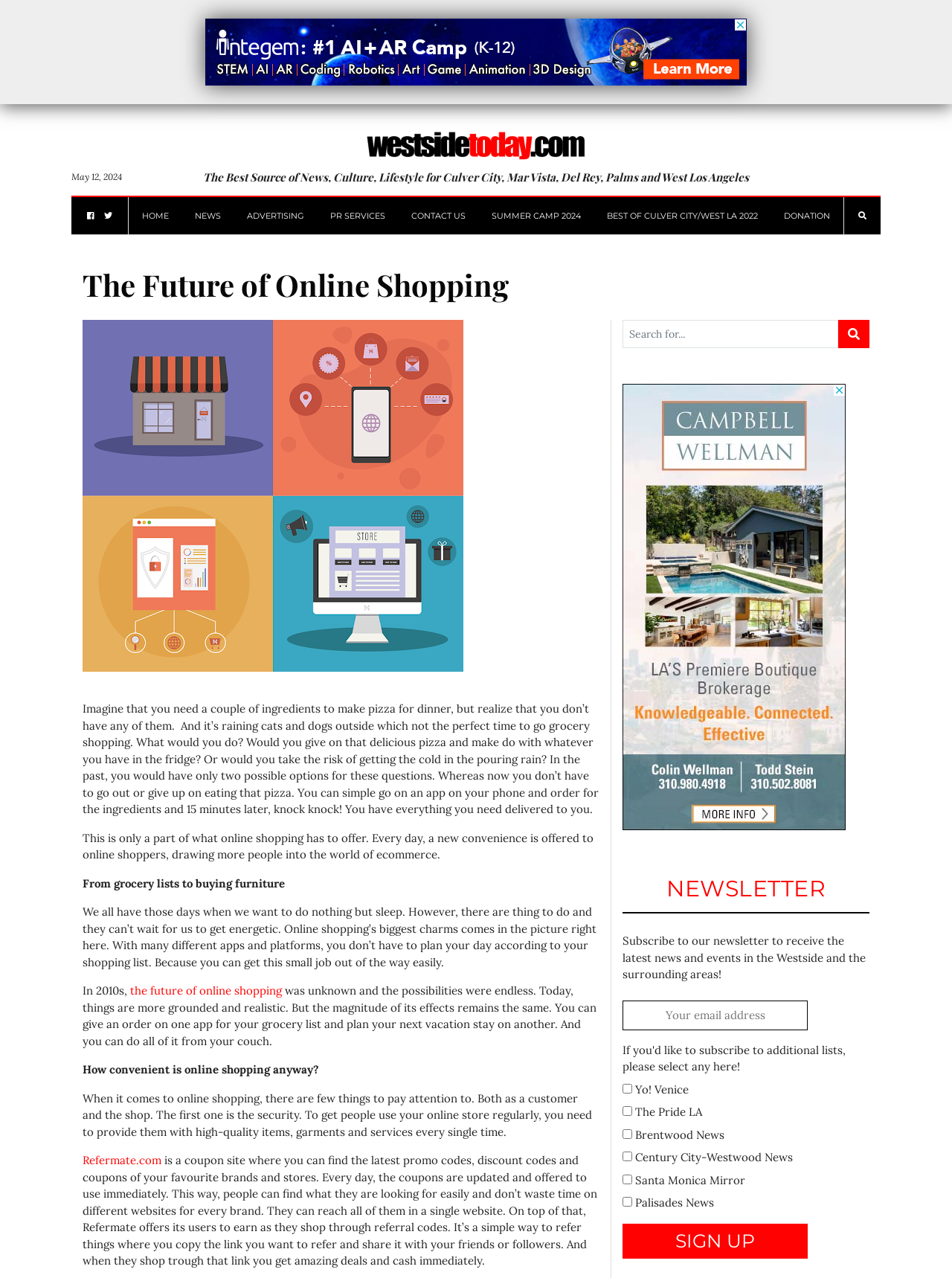Identify the bounding box coordinates for the element you need to click to achieve the following task: "Click the 'HOME' link". Provide the bounding box coordinates as four float numbers between 0 and 1, in the form [left, top, right, bottom].

[0.149, 0.154, 0.177, 0.183]